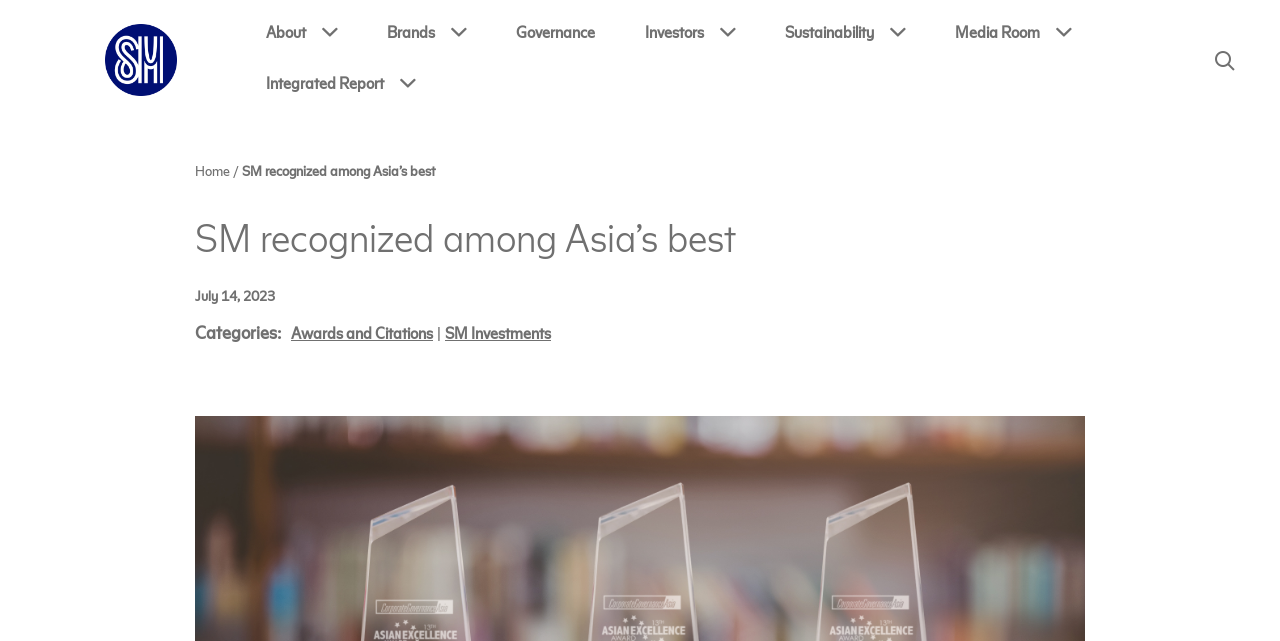Provide the bounding box coordinates of the section that needs to be clicked to accomplish the following instruction: "Go to About page."

[0.208, 0.014, 0.263, 0.094]